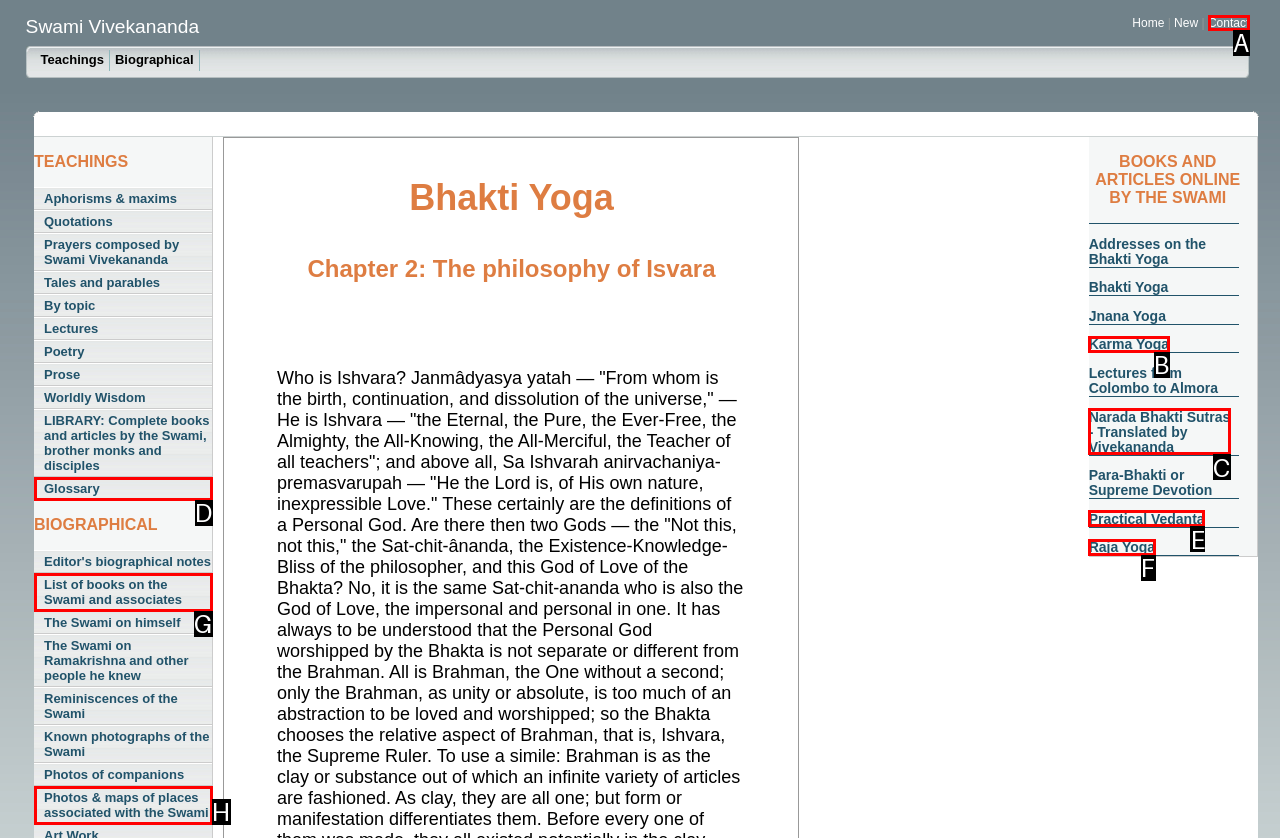Determine which HTML element to click for this task: check faq Provide the letter of the selected choice.

None